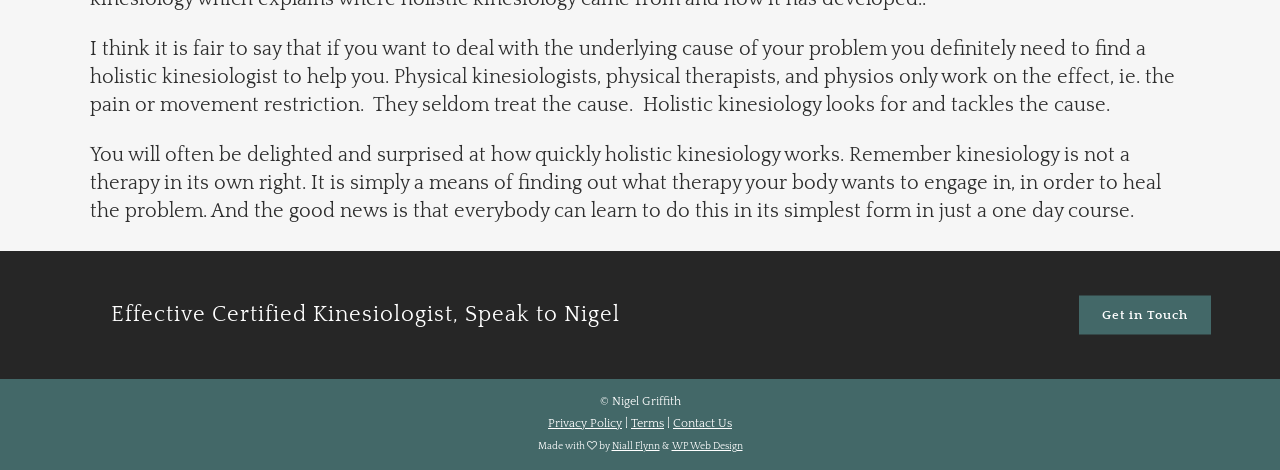Identify the bounding box for the UI element specified in this description: "Privacy Policy". The coordinates must be four float numbers between 0 and 1, formatted as [left, top, right, bottom].

[0.428, 0.887, 0.486, 0.914]